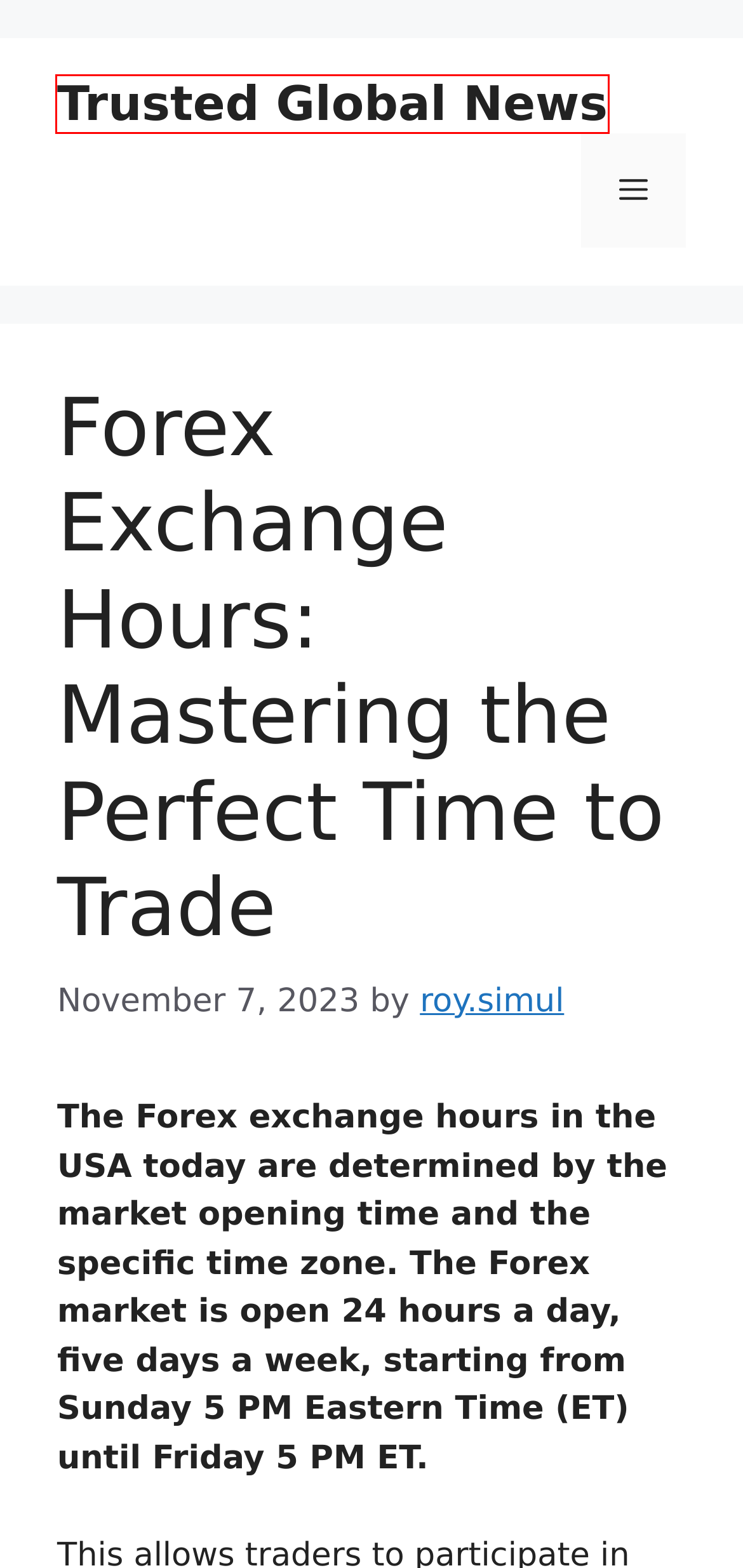A screenshot of a webpage is provided, featuring a red bounding box around a specific UI element. Identify the webpage description that most accurately reflects the new webpage after interacting with the selected element. Here are the candidates:
A. What Does Pip Mean in Forex Trading? A Comprehensive Guide - Trusted Global News
B. Akif’s Fast Food: Revolutionizing Quick Service with a Twist - Trusted Global News
C. Exploring the Vibrant Gorom-Gorom Market - Trusted Global News
D. Best UK Forex Broker: Unlock your Trading Success Today - Trusted Global News
E. Navigating Toward Financial Security: A Blueprint for Success - Trusted Global News
F. roy.simul - Trusted Global News
G. Trusted Global News -
H. Forex - Trusted Global News

G